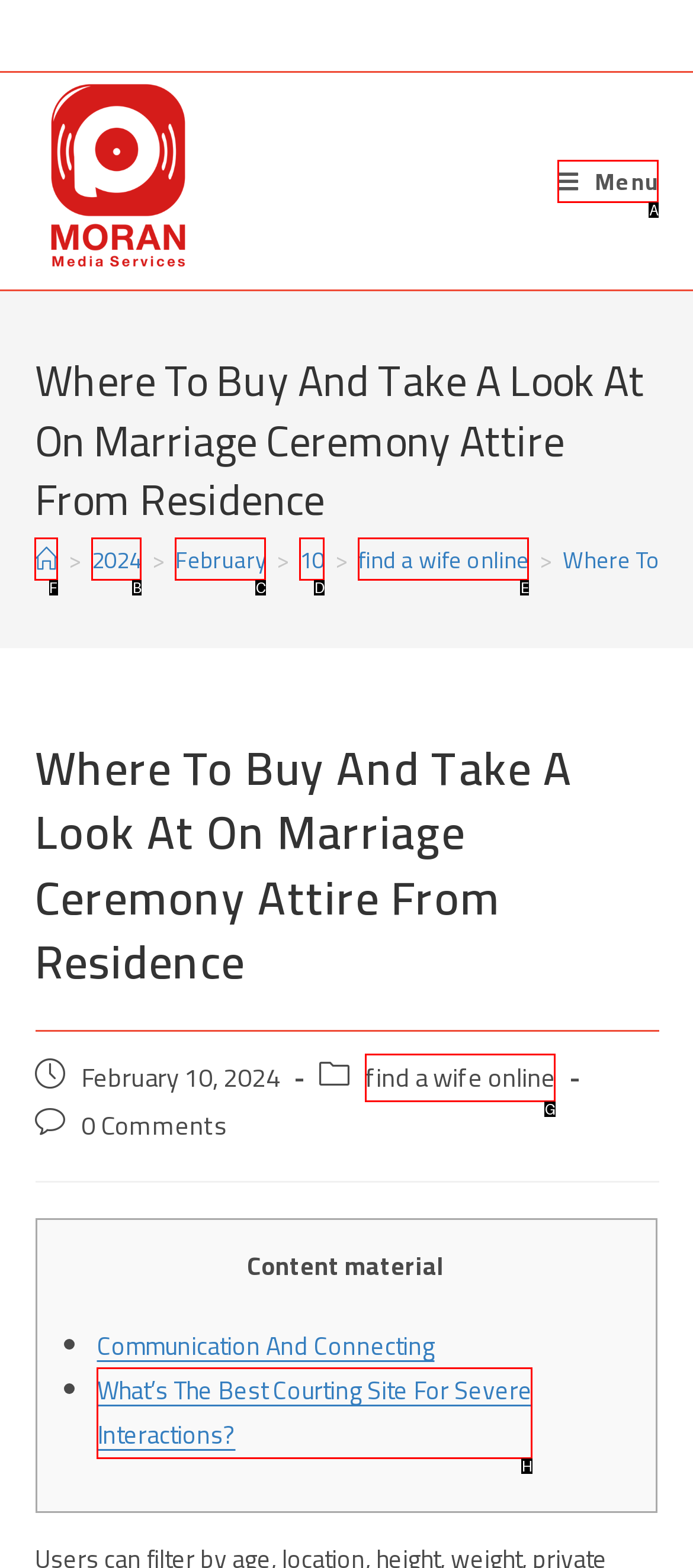Identify the correct option to click in order to complete this task: Click on the link to read about Calgary’s Kaiya Ruiter on the Rise
Answer with the letter of the chosen option directly.

None